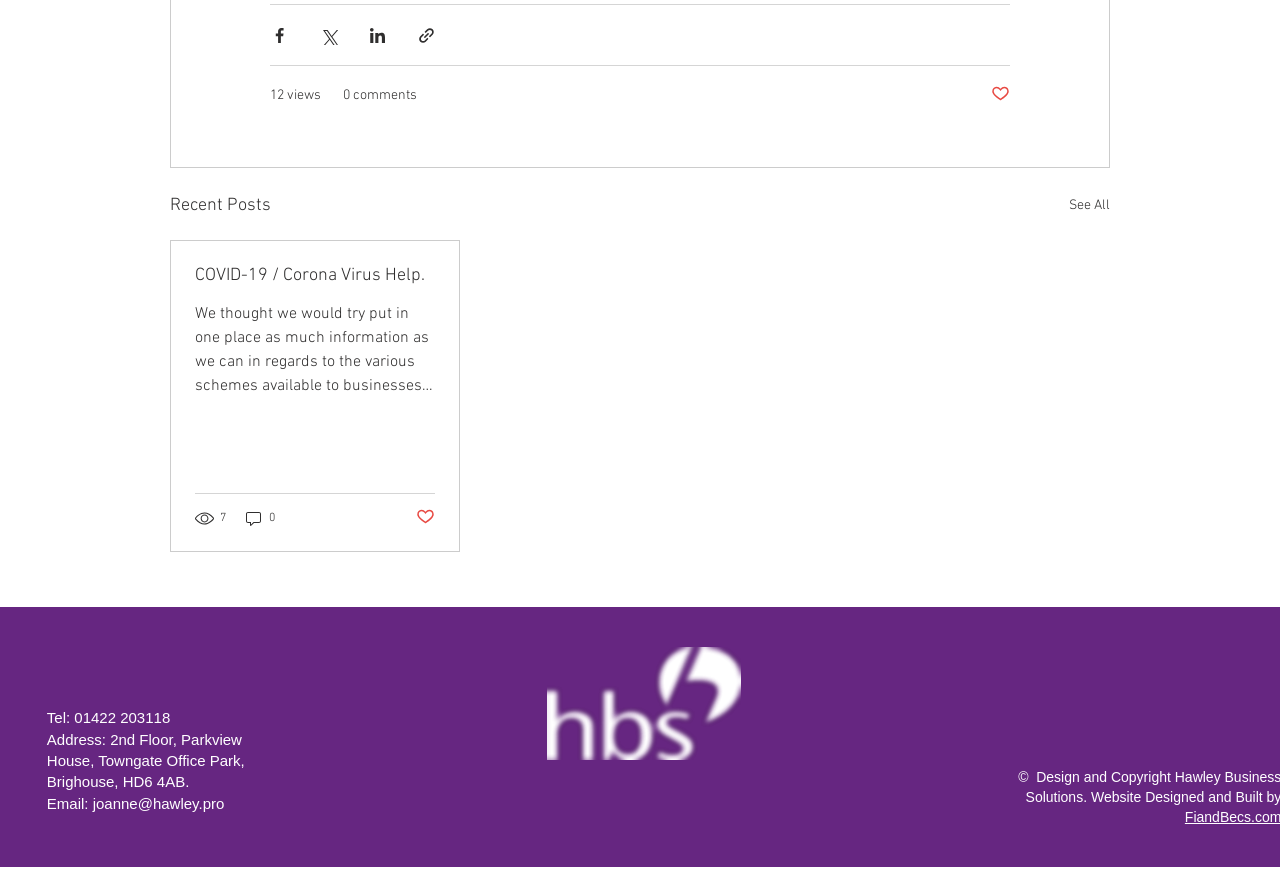Determine the bounding box coordinates for the region that must be clicked to execute the following instruction: "View recent posts".

[0.133, 0.217, 0.212, 0.25]